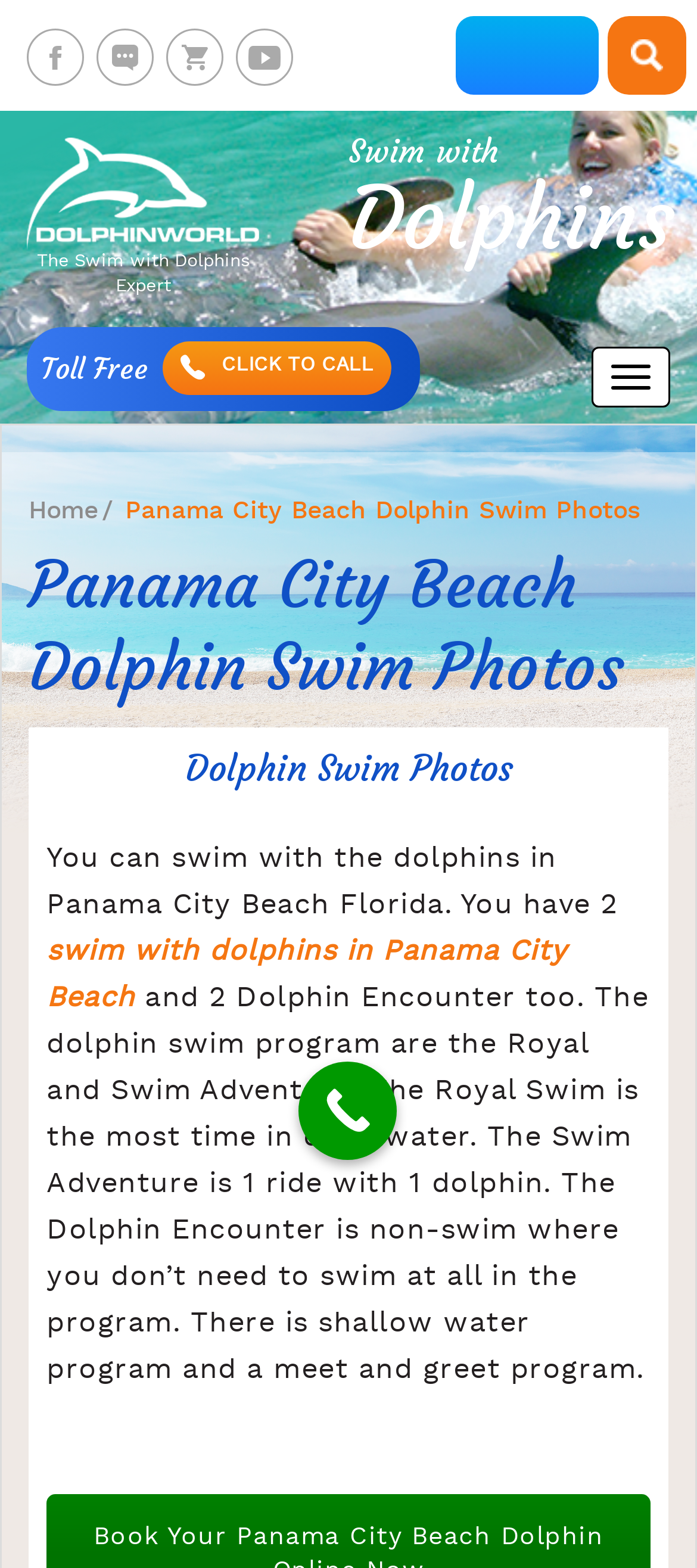Please identify the primary heading on the webpage and return its text.

Panama City Beach Dolphin Swim Photos